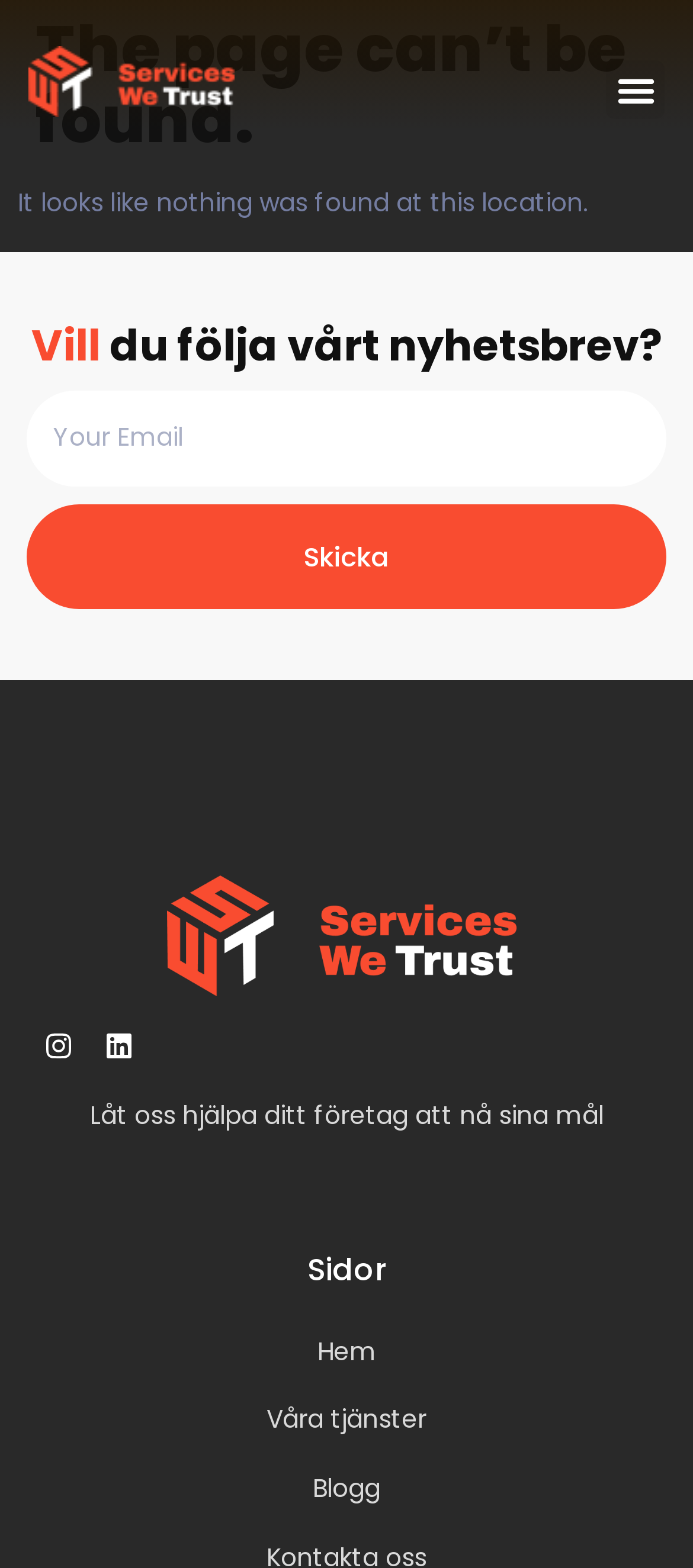Show the bounding box coordinates for the element that needs to be clicked to execute the following instruction: "Click the Menu Toggle button". Provide the coordinates in the form of four float numbers between 0 and 1, i.e., [left, top, right, bottom].

[0.874, 0.039, 0.959, 0.076]